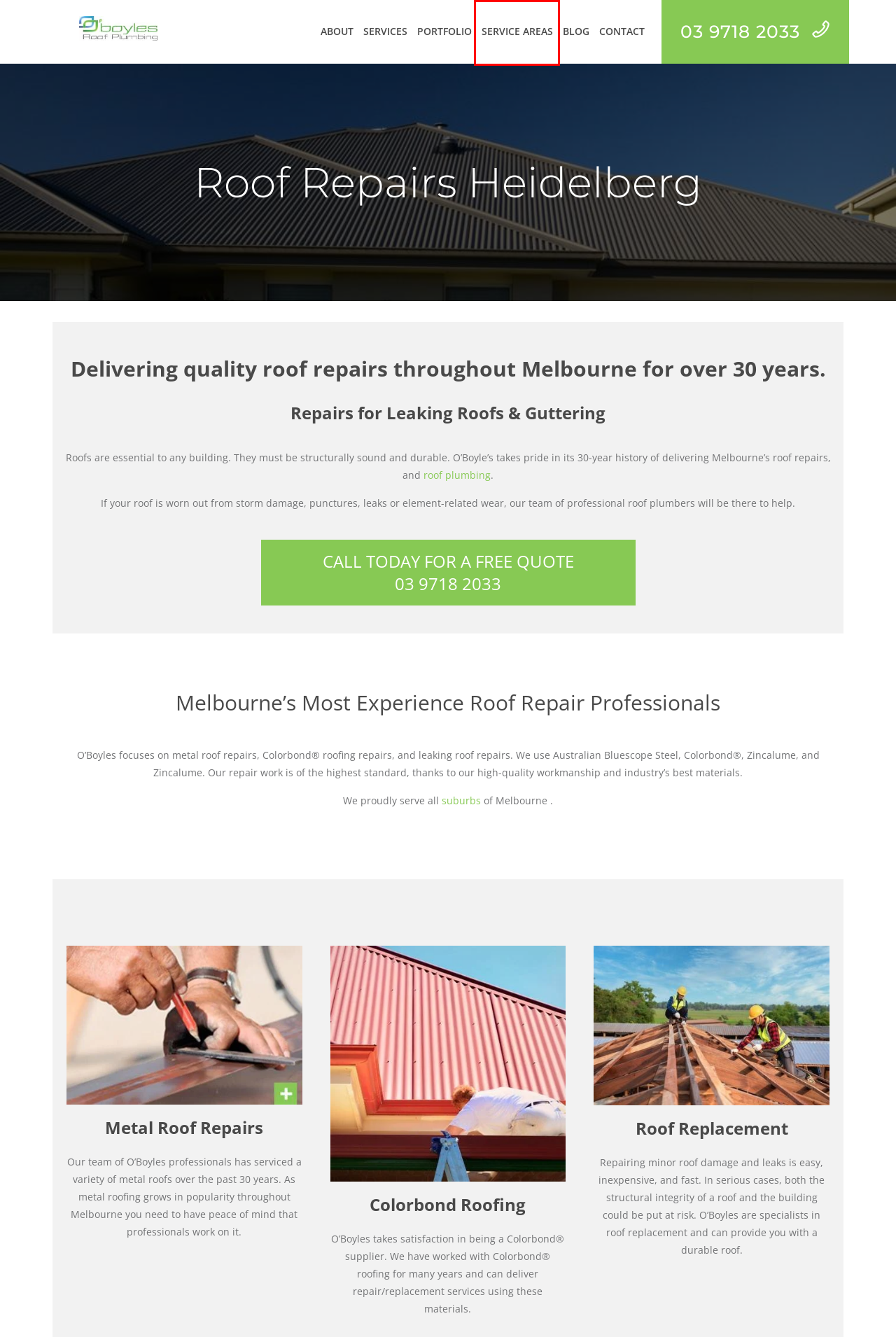You have a screenshot of a webpage with a red bounding box around a UI element. Determine which webpage description best matches the new webpage that results from clicking the element in the bounding box. Here are the candidates:
A. Service Area Roof Repairs - O'Boyles Roof Plumbing
B. O'Boyles Roof Plumbing & Gutters Melbourne | O'Boyles
C. Our Services - O'Boyles Roof Plumbing
D. The Best Melbourne Roofing Services | O'Boyles
E. Blog - O'Boyles Roof Plumbing
F. Roof Plumber Melbourne | Best Roof Plumbers in Melbourne
G. Gallery of Roofs & Gutters in Melbourne | O'Boyles
H. About O'Boyles Roof Plumbing | Roof Plumbers in Melbourne

D